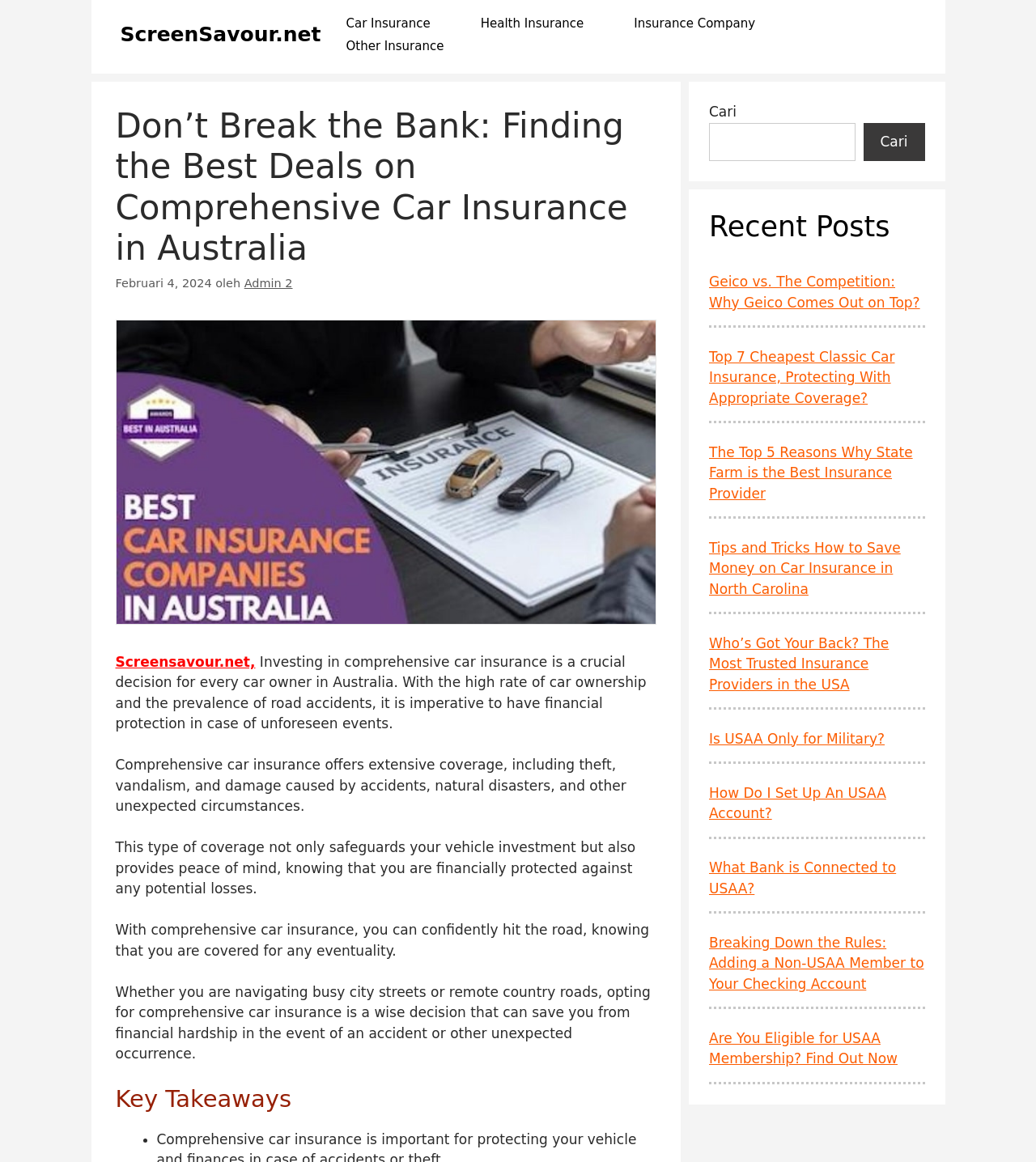Indicate the bounding box coordinates of the element that needs to be clicked to satisfy the following instruction: "Check the 'Recent Posts' section". The coordinates should be four float numbers between 0 and 1, i.e., [left, top, right, bottom].

[0.684, 0.18, 0.893, 0.21]